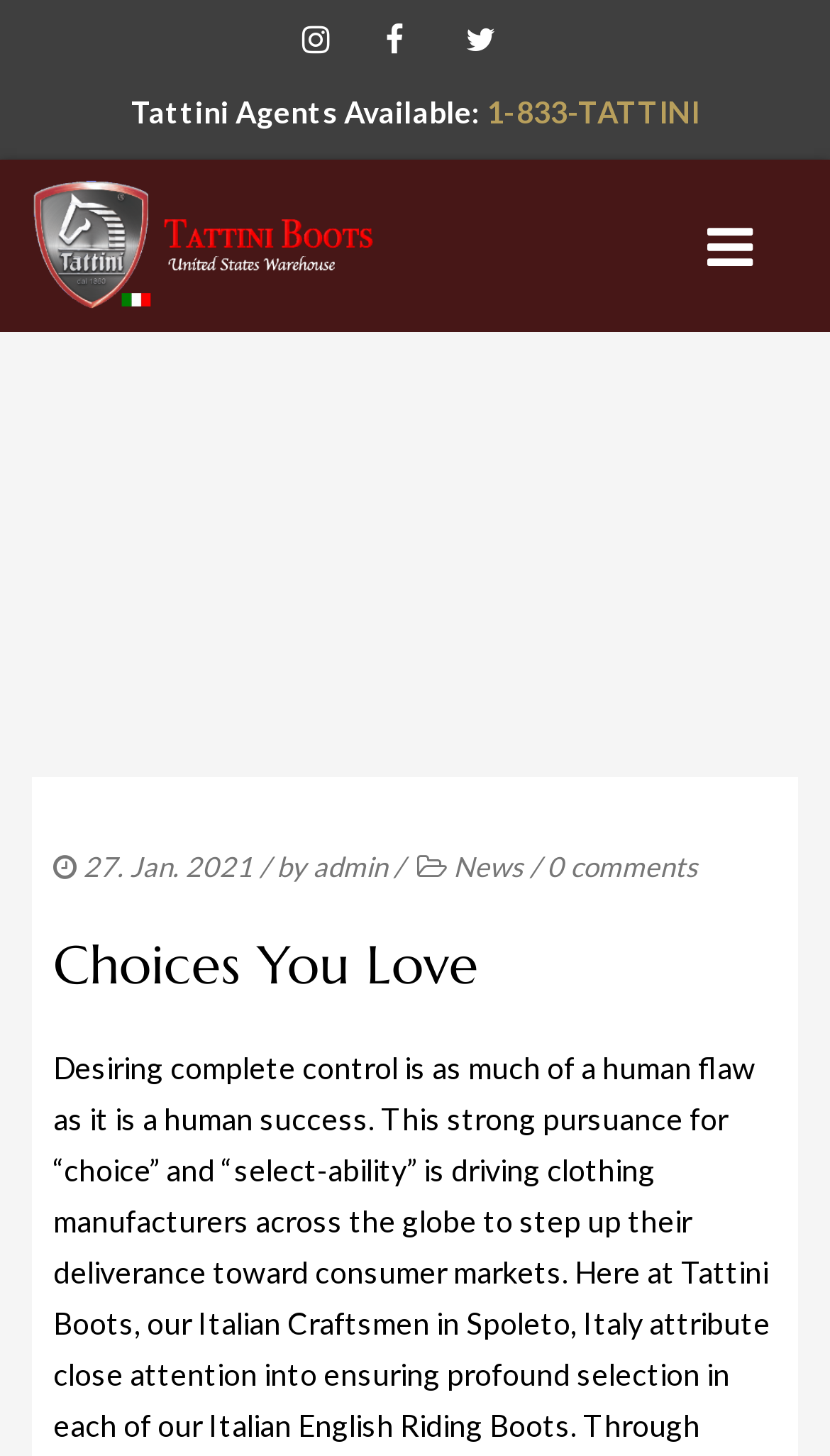Identify the coordinates of the bounding box for the element described below: "Our Products". Return the coordinates as four float numbers between 0 and 1: [left, top, right, bottom].

[0.051, 0.392, 0.949, 0.452]